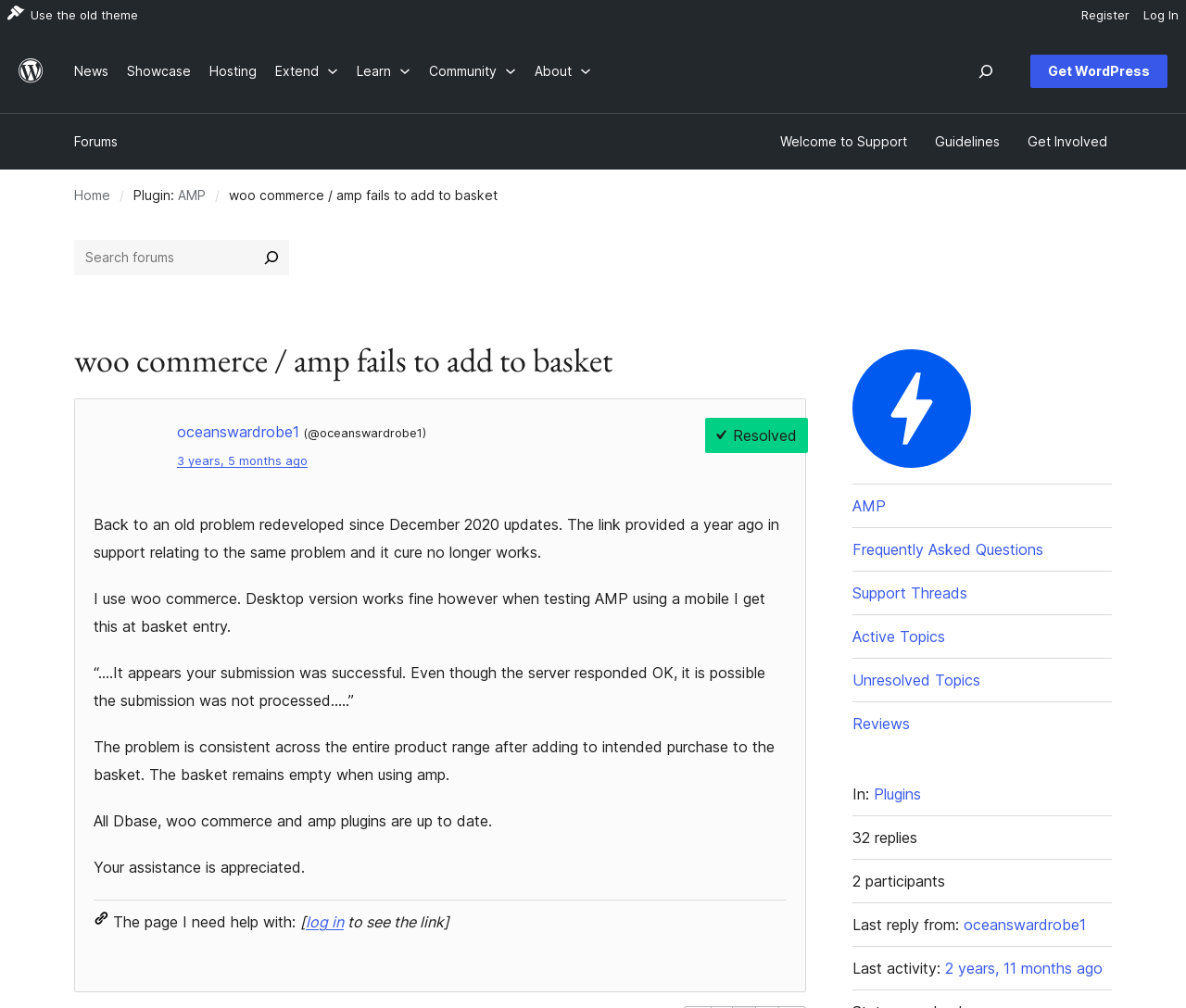Create a detailed summary of all the visual and textual information on the webpage.

This webpage appears to be a support forum thread on WordPress.org. At the top, there is a menu with options to log in, register, and use the old theme. Below the menu, there is a figure with a link to WordPress.org, accompanied by an image. 

To the right of the figure, there are several links, including "News", "Showcase", "Hosting", and more. These links are followed by a series of buttons to extend submenus. 

On the left side of the page, there is a search bar with a search button and a link to "Forums". Below the search bar, there is a link to "Welcome to Support" and other guidelines. 

The main content of the page is a support thread titled "woo commerce / amp fails to add to basket - page 2". The thread is marked as "Resolved" and includes a series of posts from the user "oceanswardrobe1". The posts describe a problem with using WooCommerce and AMP on a mobile device, where the basket remains empty after adding products. The user provides details about their setup and asks for assistance.

To the right of the thread, there are links to related topics, such as "AMP", "Frequently Asked Questions", and "Support Threads". There is also information about the thread, including the number of replies, participants, and the last reply and activity dates.